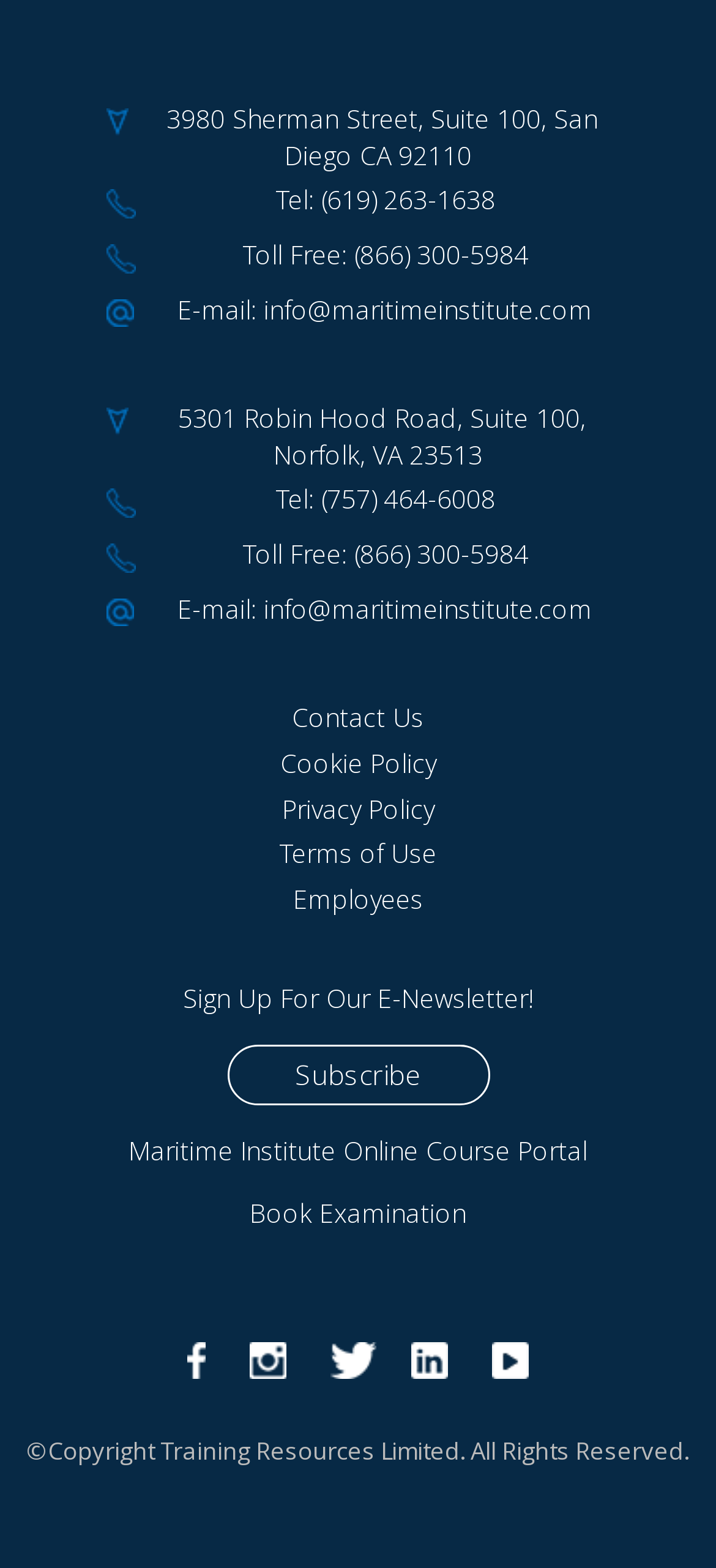Refer to the element description Techno Concern and identify the corresponding bounding box in the screenshot. Format the coordinates as (top-left x, top-left y, bottom-right x, bottom-right y) with values in the range of 0 to 1.

None